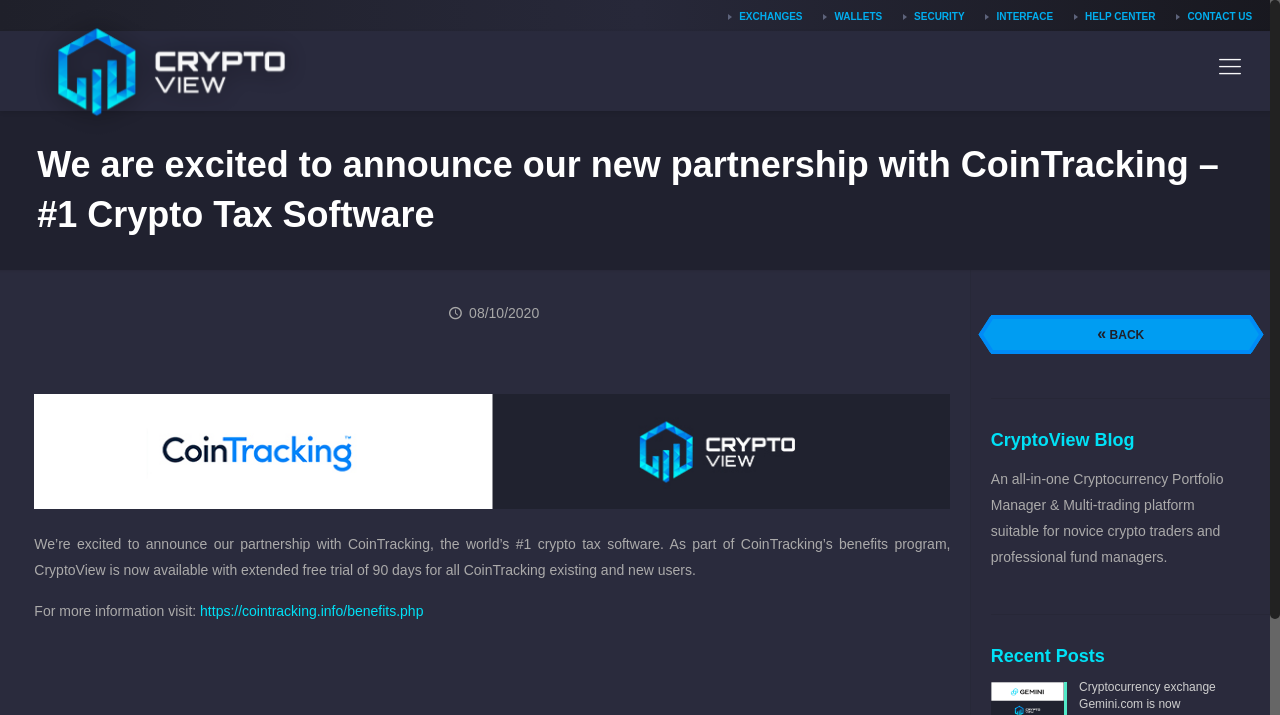Illustrate the webpage thoroughly, mentioning all important details.

The webpage is announcing a partnership between CryptoView and CoinTracking, the world's #1 crypto tax software. At the top, there are six links: EXCHANGES, WALLETS, SECURITY, INTERFACE, HELP CENTER, and CONTACT US, aligned horizontally. Below these links, there is a prominent link to the Cryptocurrency Portfolio Manager & Multi-Exchange Trading Platform.

The main content of the page is divided into two sections. On the left, there is a heading announcing the partnership, followed by a timestamp showing the date "08/10/2020". Below this, there is a figure containing an image related to the partnership, and a paragraph of text describing the partnership and its benefits, including an extended free trial of 90 days for all CoinTracking users.

On the right side, there is a complementary section with three parts. The top part contains a "BACK" link. The middle part has a heading "CryptoView Blog" and a brief description of the platform. The bottom part has a heading "Recent Posts". 

There is also a link to visit CoinTracking's benefits page for more information, located below the paragraph describing the partnership.